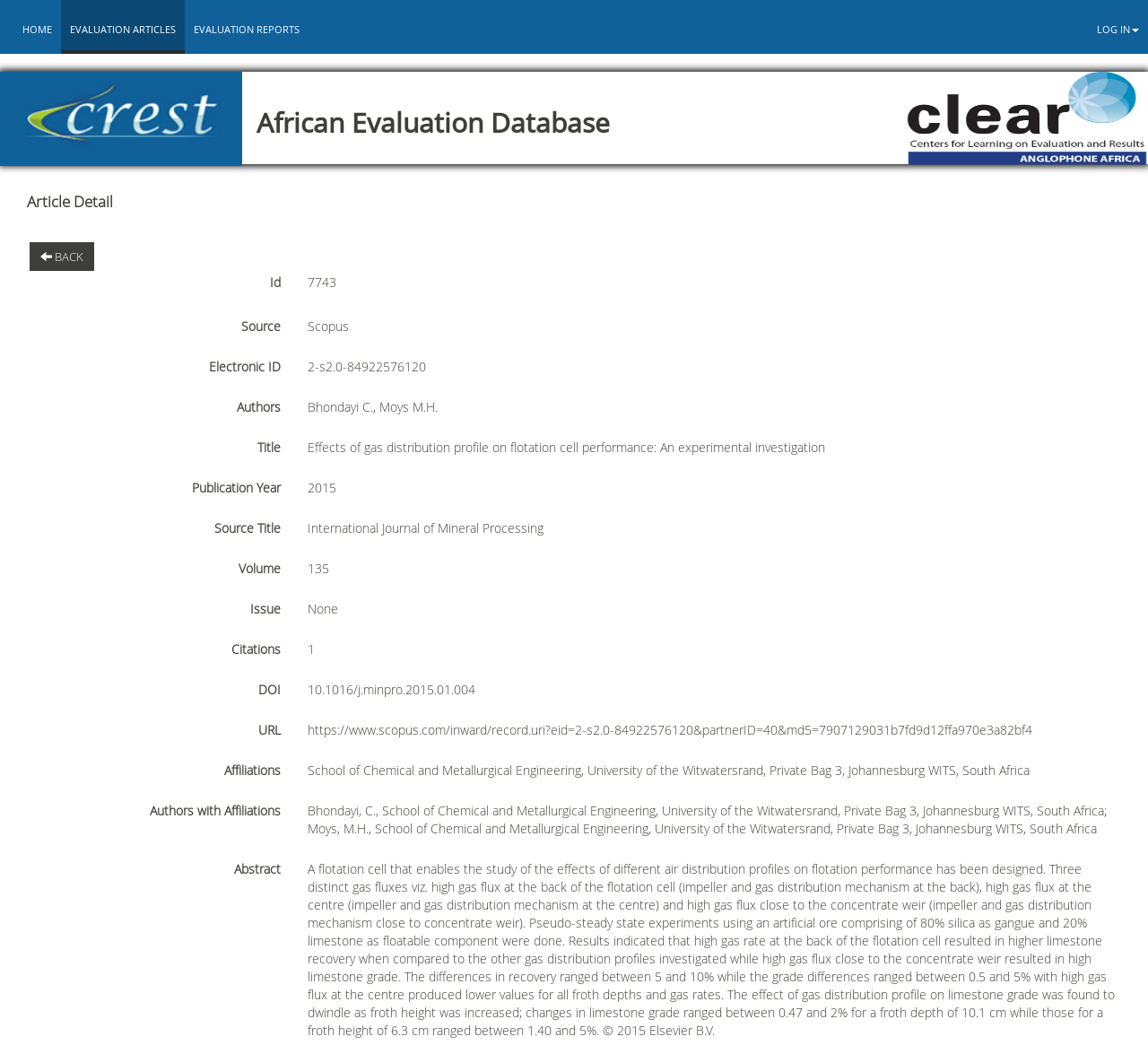What is the publication year of the article?
Based on the screenshot, answer the question with a single word or phrase.

2015